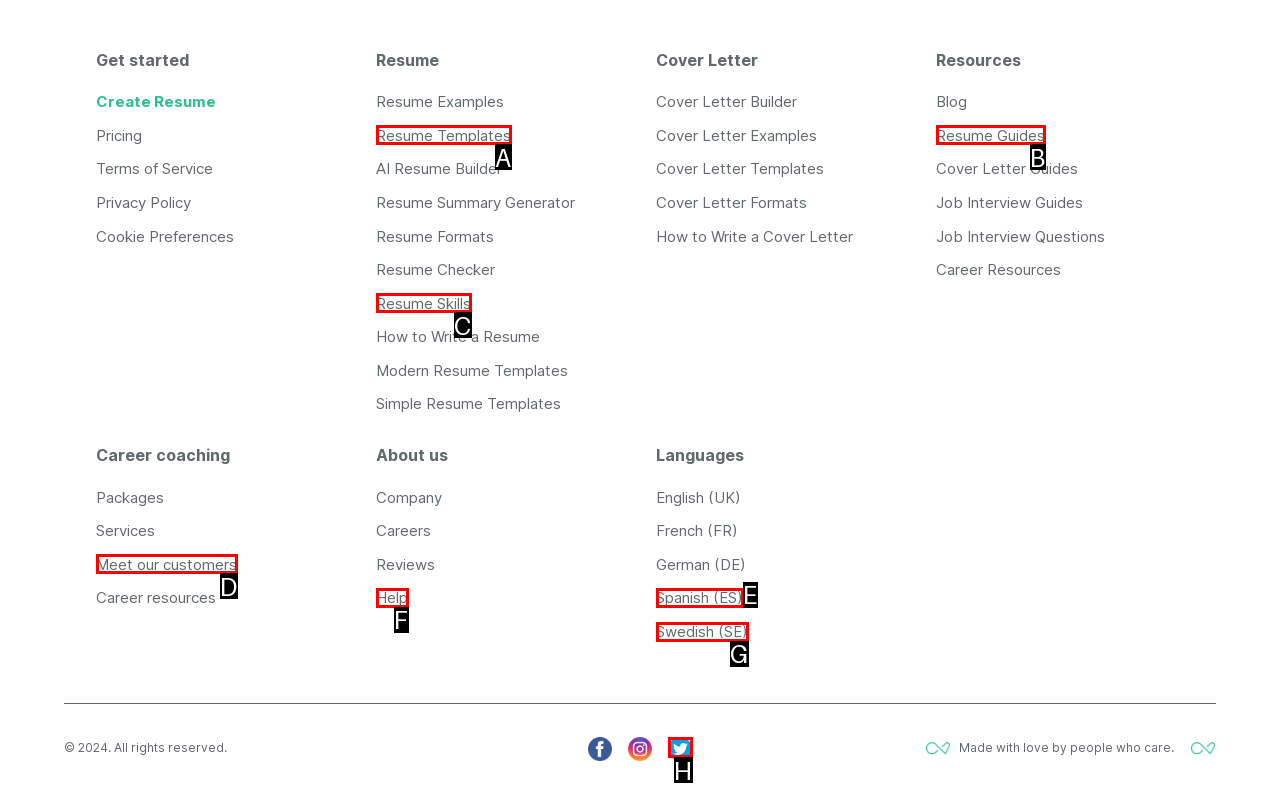Among the marked elements in the screenshot, which letter corresponds to the UI element needed for the task: View career resources?

F